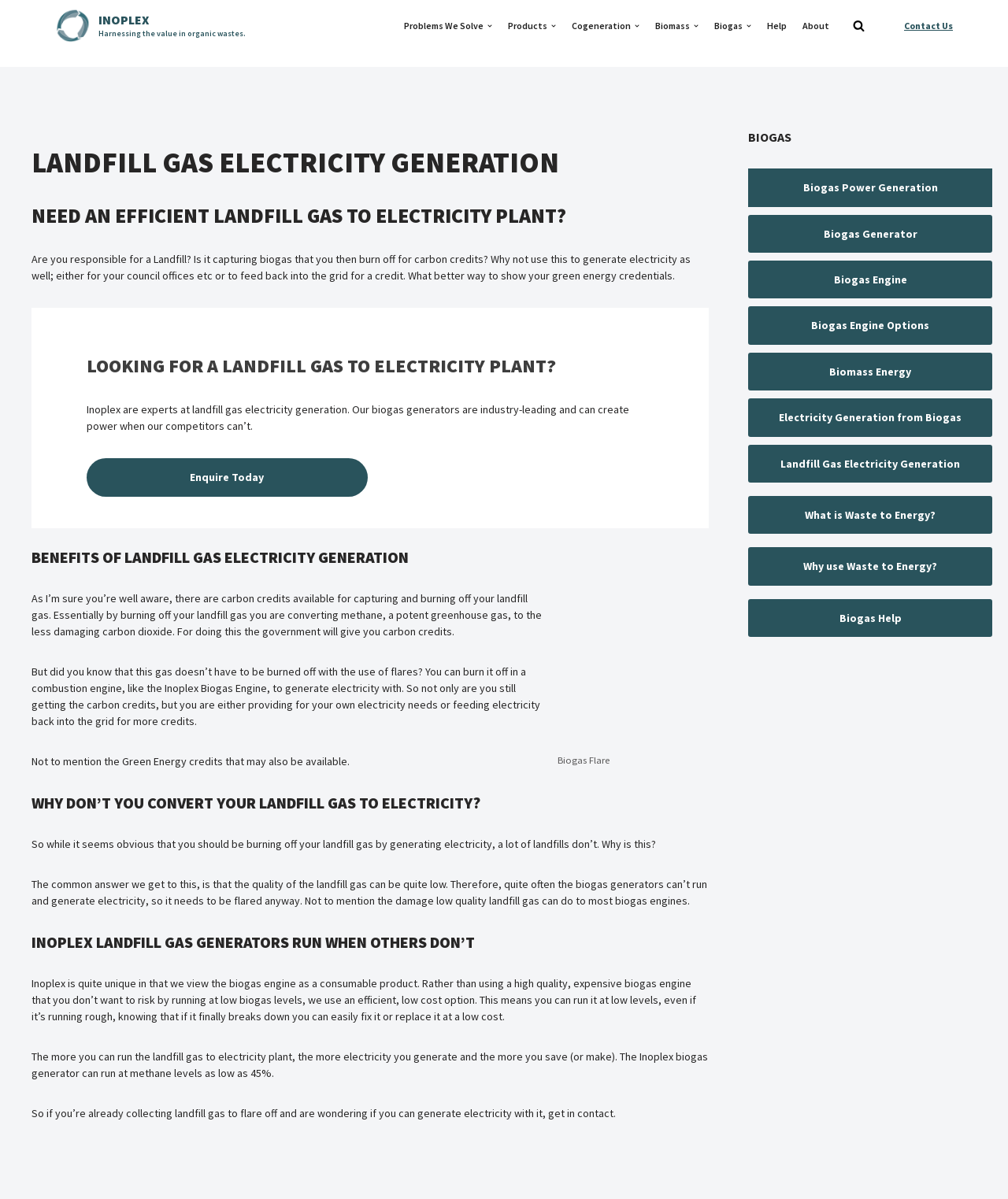Illustrate the webpage thoroughly, mentioning all important details.

The webpage is about Inoplex, an Australian supplier of industry-leading landfill gas to electricity plants. At the top, there is a navigation menu with links to "Problems We Solve", "Products", "Cogeneration", "Biomass", "Biogas", and "Help". Below the navigation menu, there is a heading "LANDFILL GAS ELECTRICITY GENERATION" followed by a subheading "NEED AN EFFICIENT LANDFILL GAS TO ELECTRICITY PLANT?".

The main content of the webpage is divided into several sections. The first section explains the benefits of using landfill gas to generate electricity, with a heading "BENEFITS OF LANDFILL GAS ELECTRICITY GENERATION". This section includes a figure with a caption "Biogas Flare" and several paragraphs of text.

The next section has a heading "WHY DON’T YOU CONVERT YOUR LANDFILL GAS TO ELECTRICITY?" and discusses the common reasons why landfills don't convert their gas to electricity. This section is followed by another section with a heading "INOPLEX LANDFILL GAS GENERATORS RUN WHEN OTHERS DON’T", which explains the unique features of Inoplex's biogas generators.

On the right side of the webpage, there is a column with links to related topics, including "Biogas Power Generation", "Biogas Generator", "Biogas Engine", and others. At the bottom of the webpage, there is a link to "Contact Us".

Throughout the webpage, there are several images, including icons next to the navigation menu links and a figure in the "BENEFITS OF LANDFILL GAS ELECTRICITY GENERATION" section. The overall layout is organized and easy to follow, with clear headings and concise text.